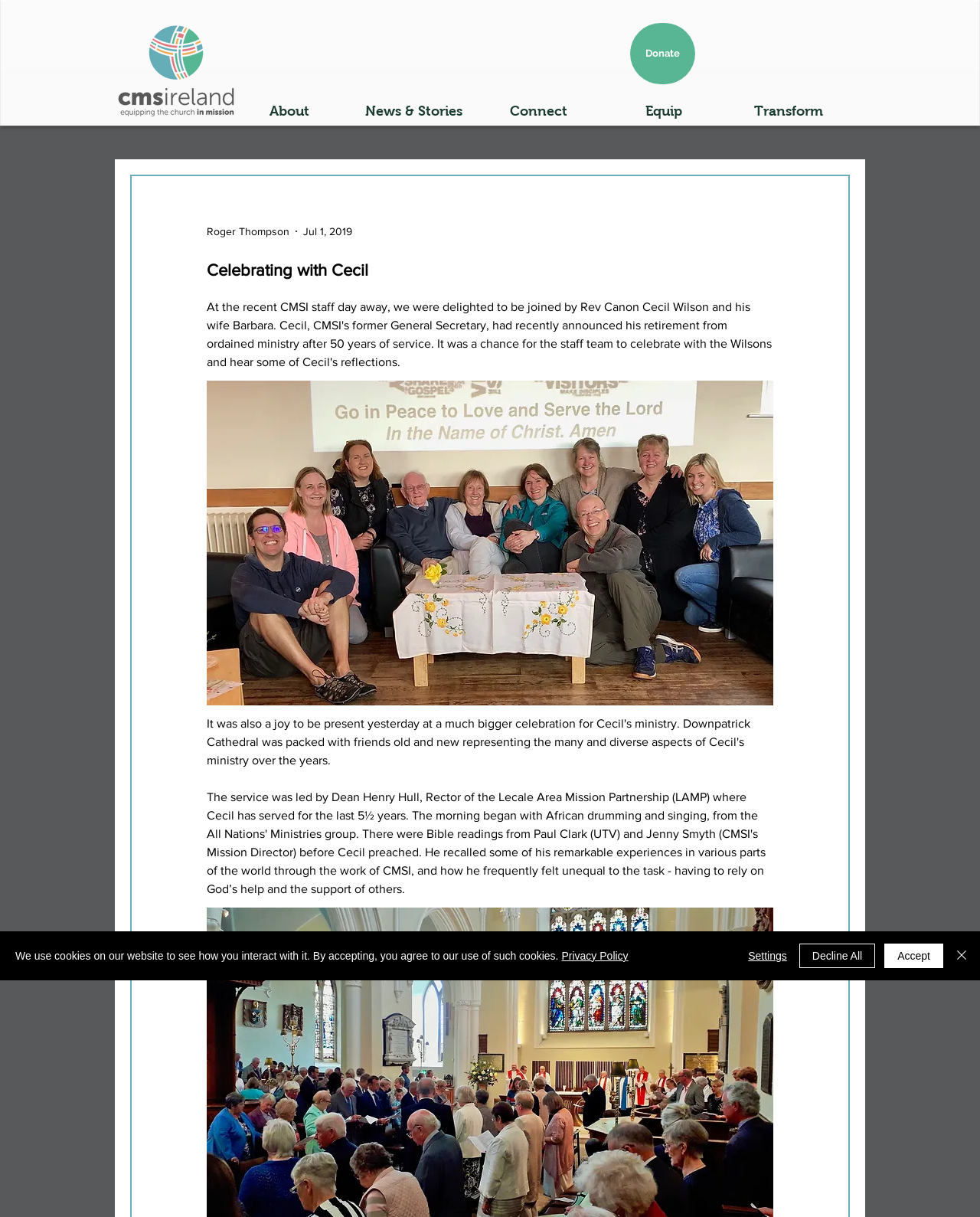How many buttons are there in the cookie alert?
Using the image provided, answer with just one word or phrase.

4